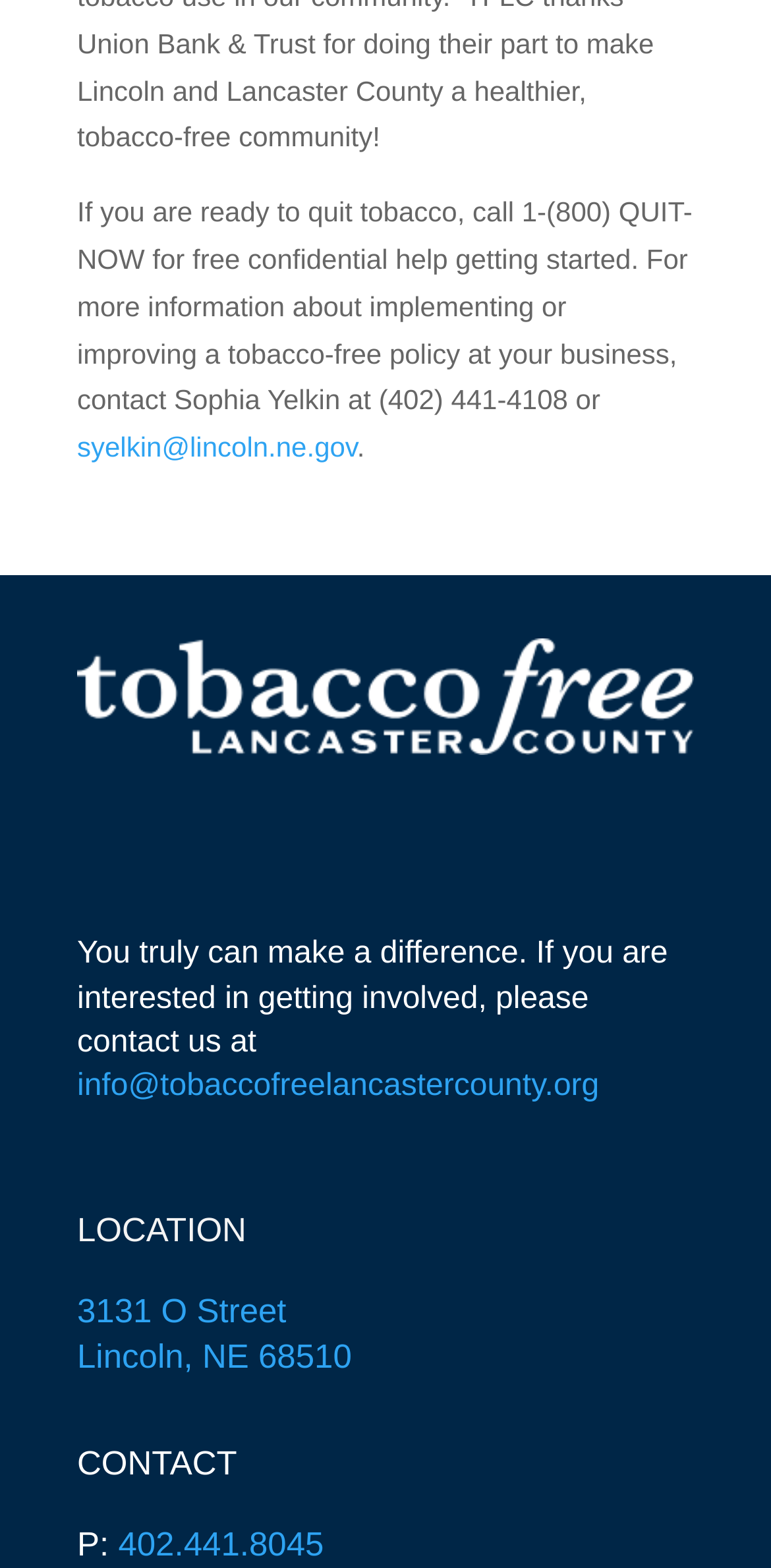What is the phone number to contact the organization?
Please provide a single word or phrase in response based on the screenshot.

402.441.8045